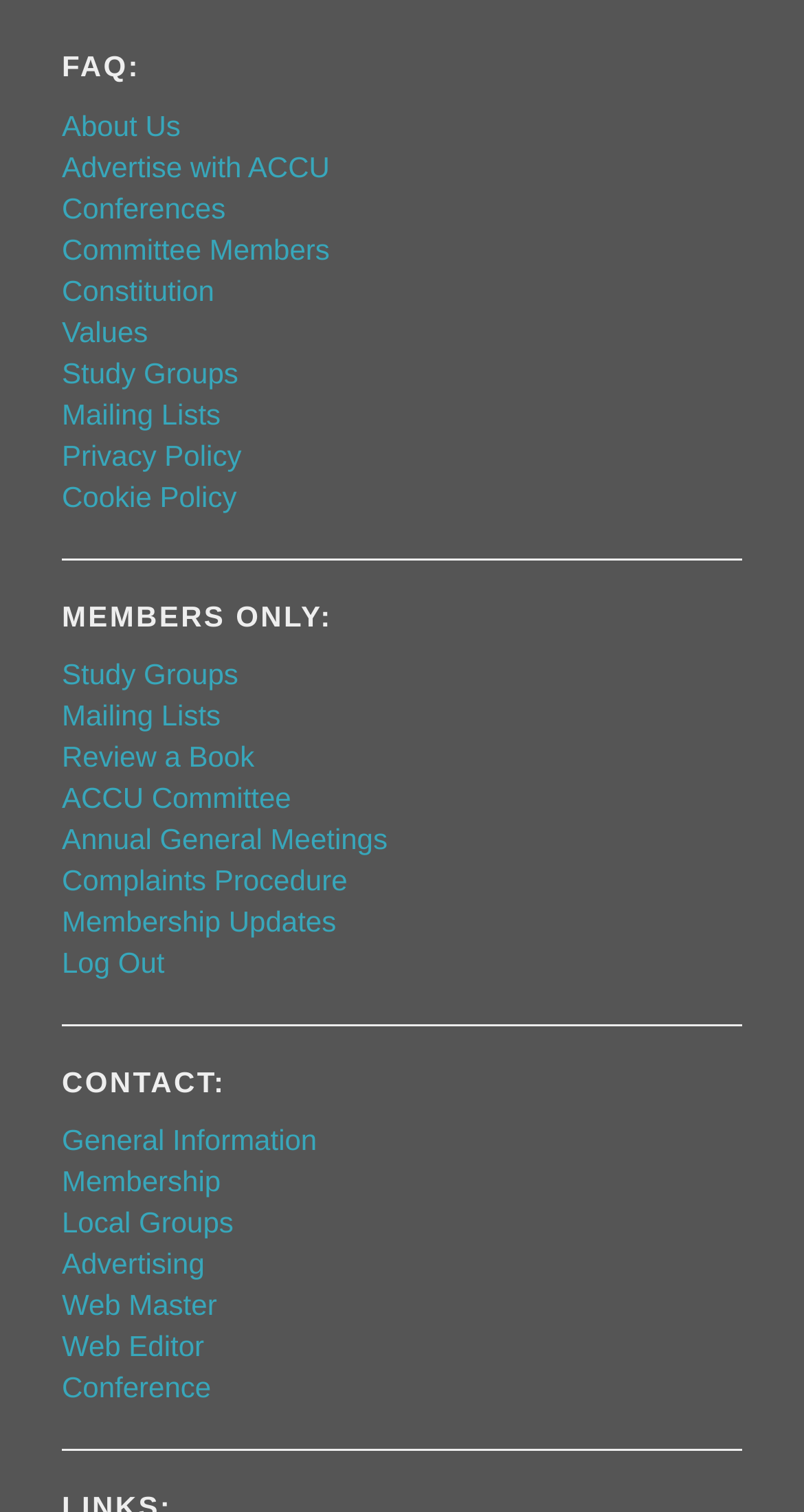What is the last link in the CONTACT section?
Please describe in detail the information shown in the image to answer the question.

I looked at the links under the 'CONTACT:' heading and found that the last link is 'Conference'.